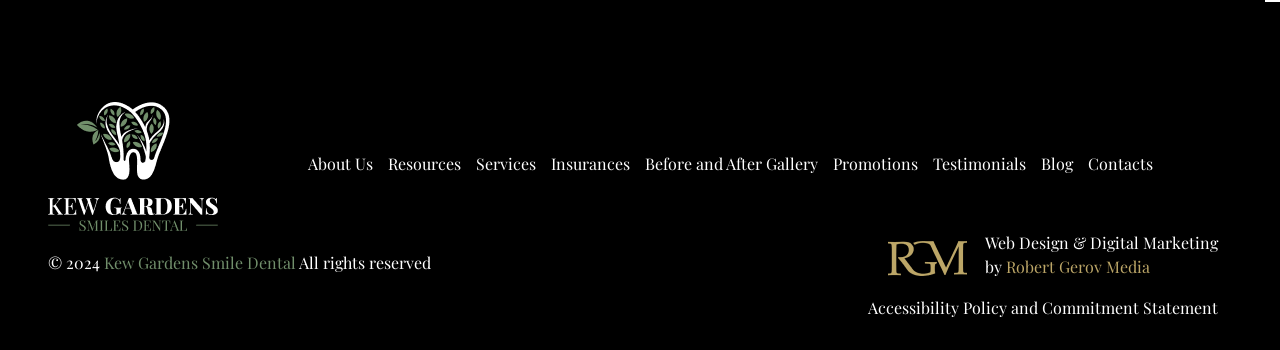How many links are there in the main navigation menu?
Please provide a single word or phrase as your answer based on the image.

8